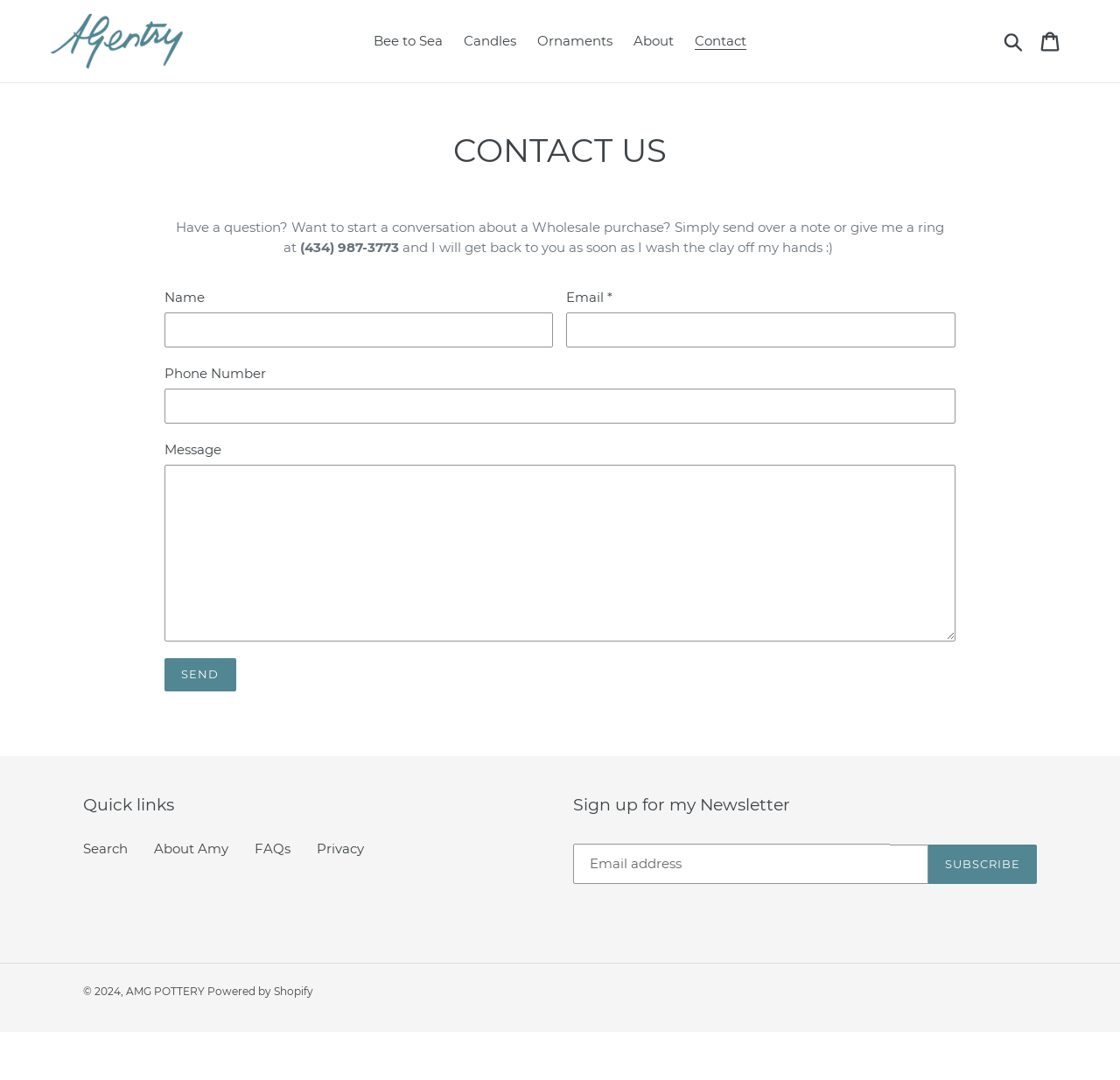Write an elaborate caption that captures the essence of the webpage.

This webpage is a contact page for AMG Pottery, a wholesale pottery business. At the top, there is a navigation menu with links to different sections of the website, including "Bee to Sea", "Candles", "Ornaments", "About", and "Contact". On the right side of the navigation menu, there is a search button and a cart link.

Below the navigation menu, there is a heading that reads "CONTACT US" in large font. Underneath the heading, there is a paragraph of text that invites visitors to ask questions or start a conversation about wholesale purchases, providing a phone number and a promise to respond soon.

To the right of the paragraph, there is a contact form with fields for name, email, phone number, and message. The form also has a "Send" button.

Further down the page, there is a section labeled "Quick links" with links to "Search", "About Amy", "FAQs", and "Privacy". Below this section, there is a newsletter signup form with a field for email address and a "SUBSCRIBE" button.

At the very bottom of the page, there is a horizontal separator line, followed by a copyright notice and links to AMG Pottery and Shopify, the platform that powers the website.